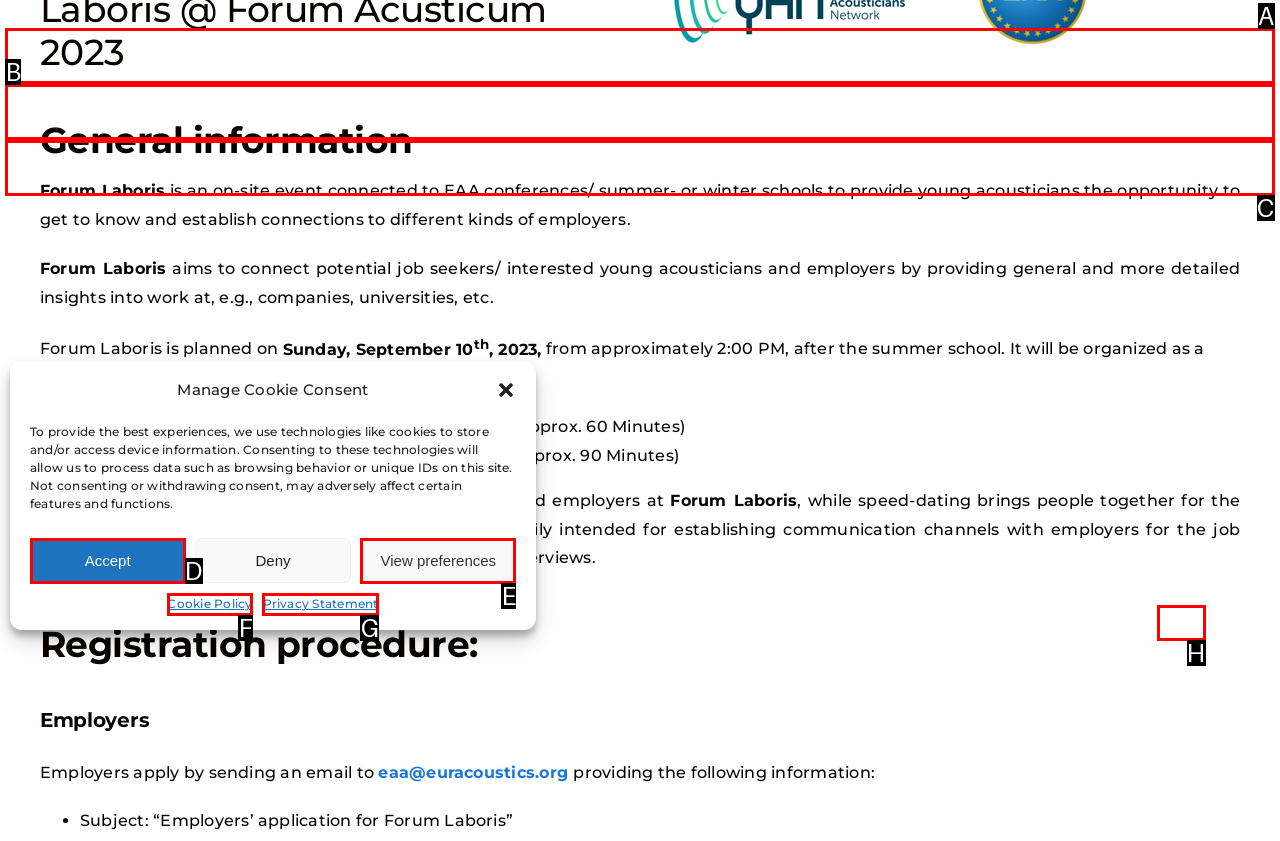Select the letter that corresponds to the description: About Torino. Provide your answer using the option's letter.

C